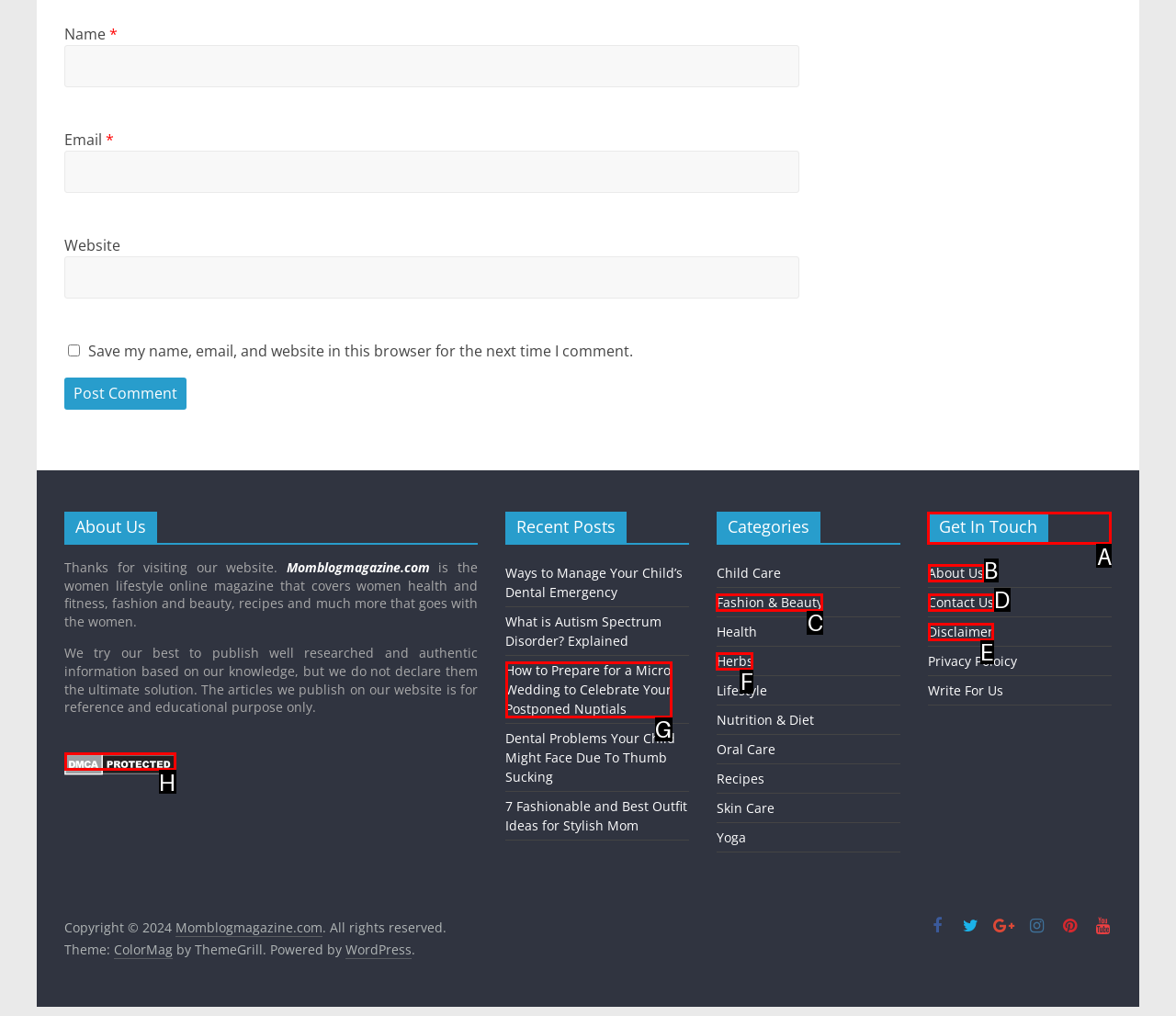For the task "Get in touch with us", which option's letter should you click? Answer with the letter only.

A